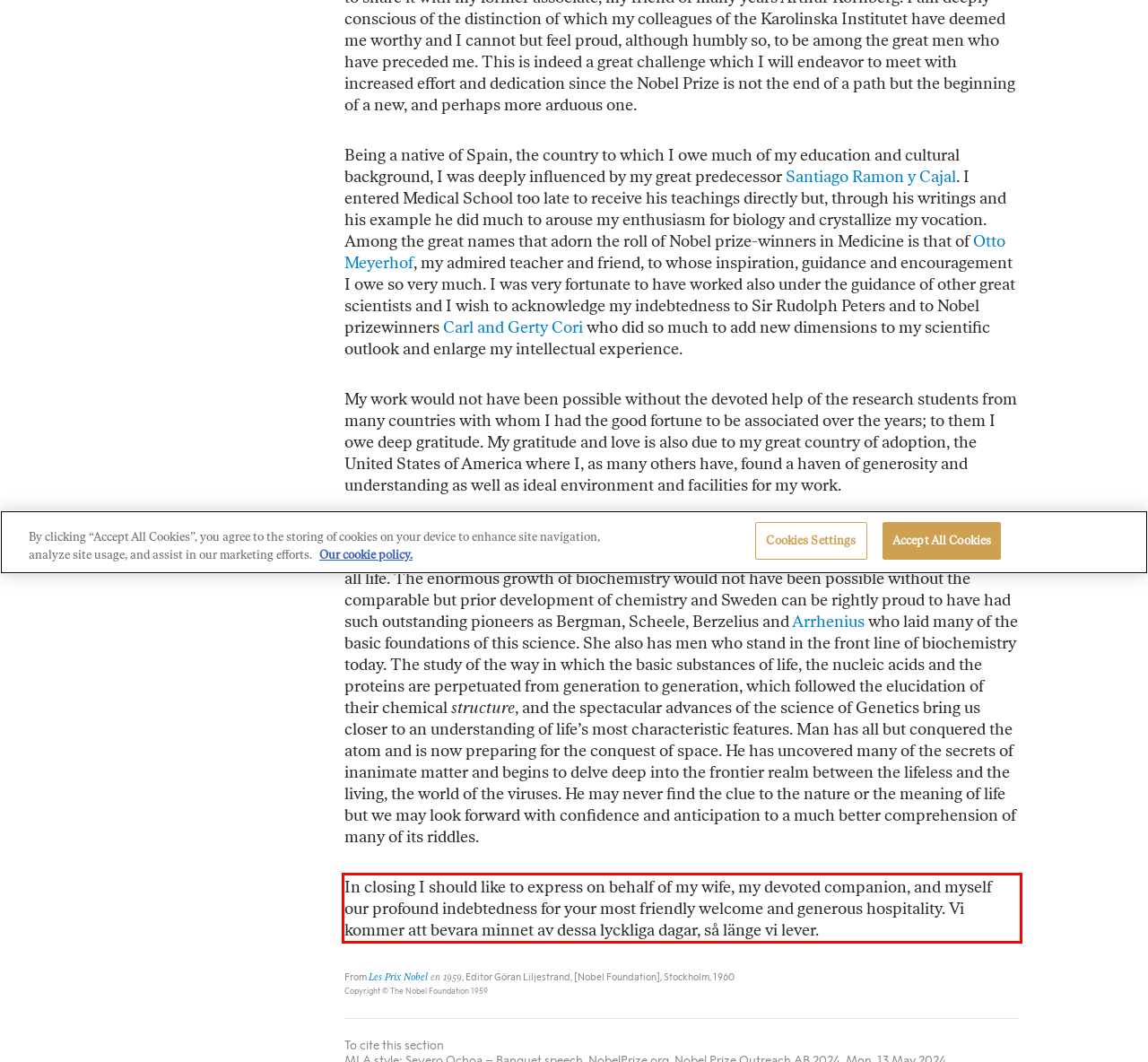Please extract the text content within the red bounding box on the webpage screenshot using OCR.

In closing I should like to express on behalf of my wife, my devoted companion, and myself our profound indebtedness for your most friendly welcome and generous hospitality. Vi kommer att bevara minnet av dessa lyckliga dagar, så länge vi lever.